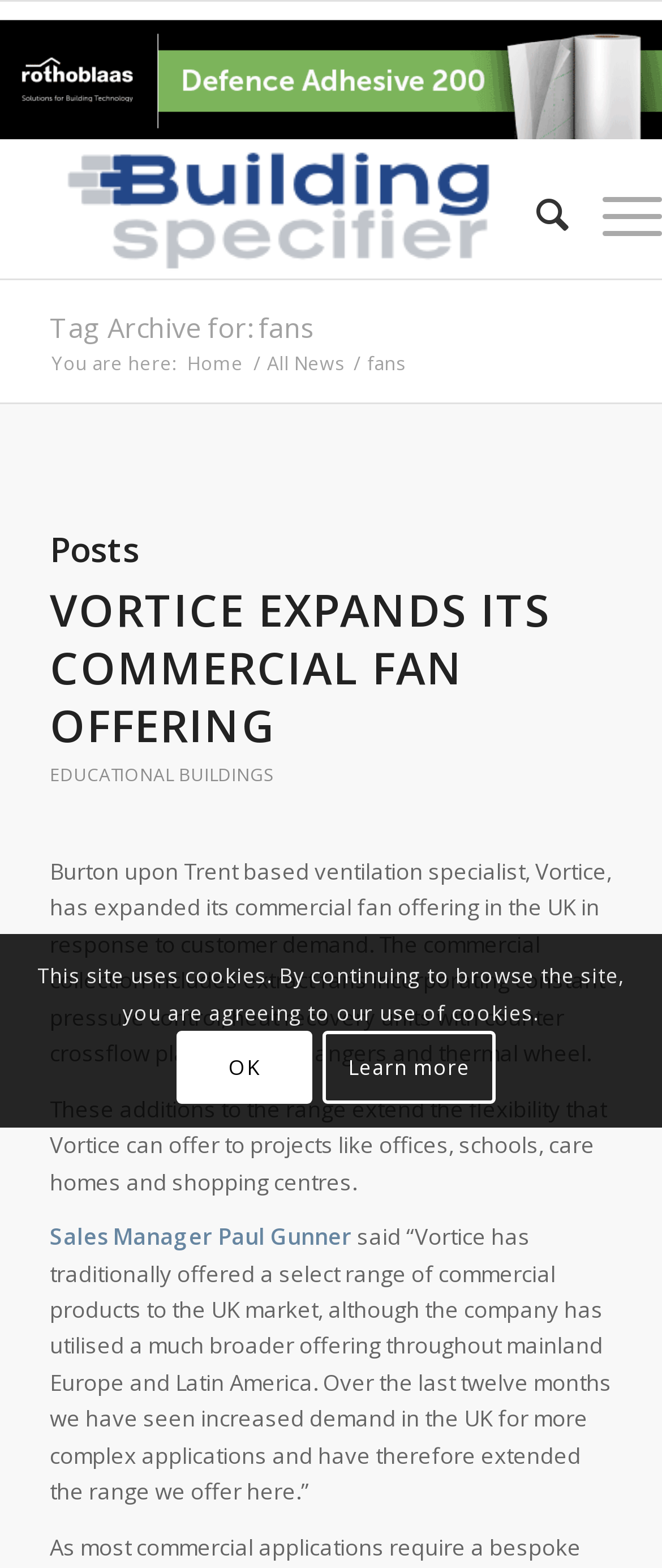Generate the text content of the main heading of the webpage.

Tag Archive for: fans